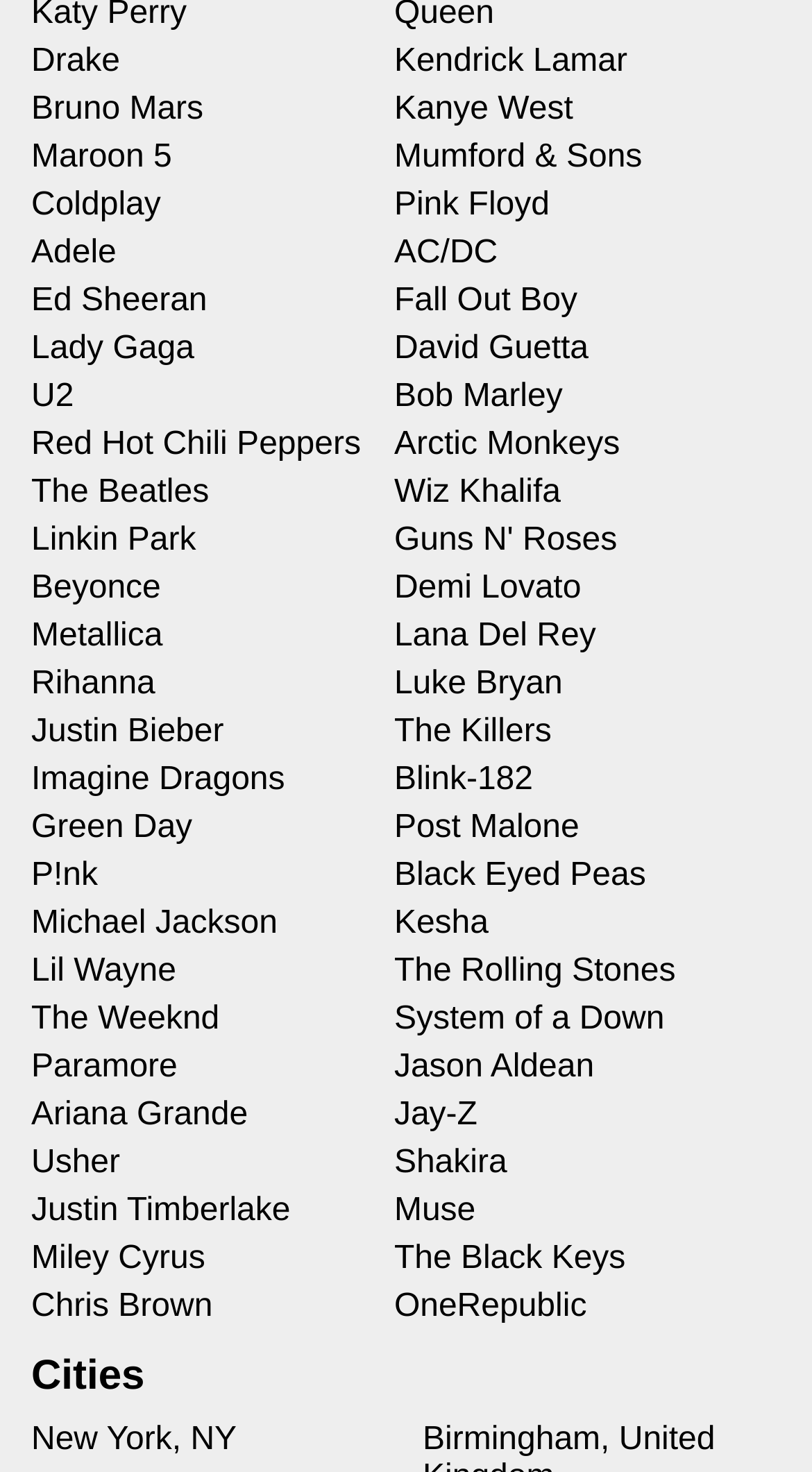From the webpage screenshot, predict the bounding box of the UI element that matches this description: "Mumford & Sons".

[0.485, 0.095, 0.791, 0.121]